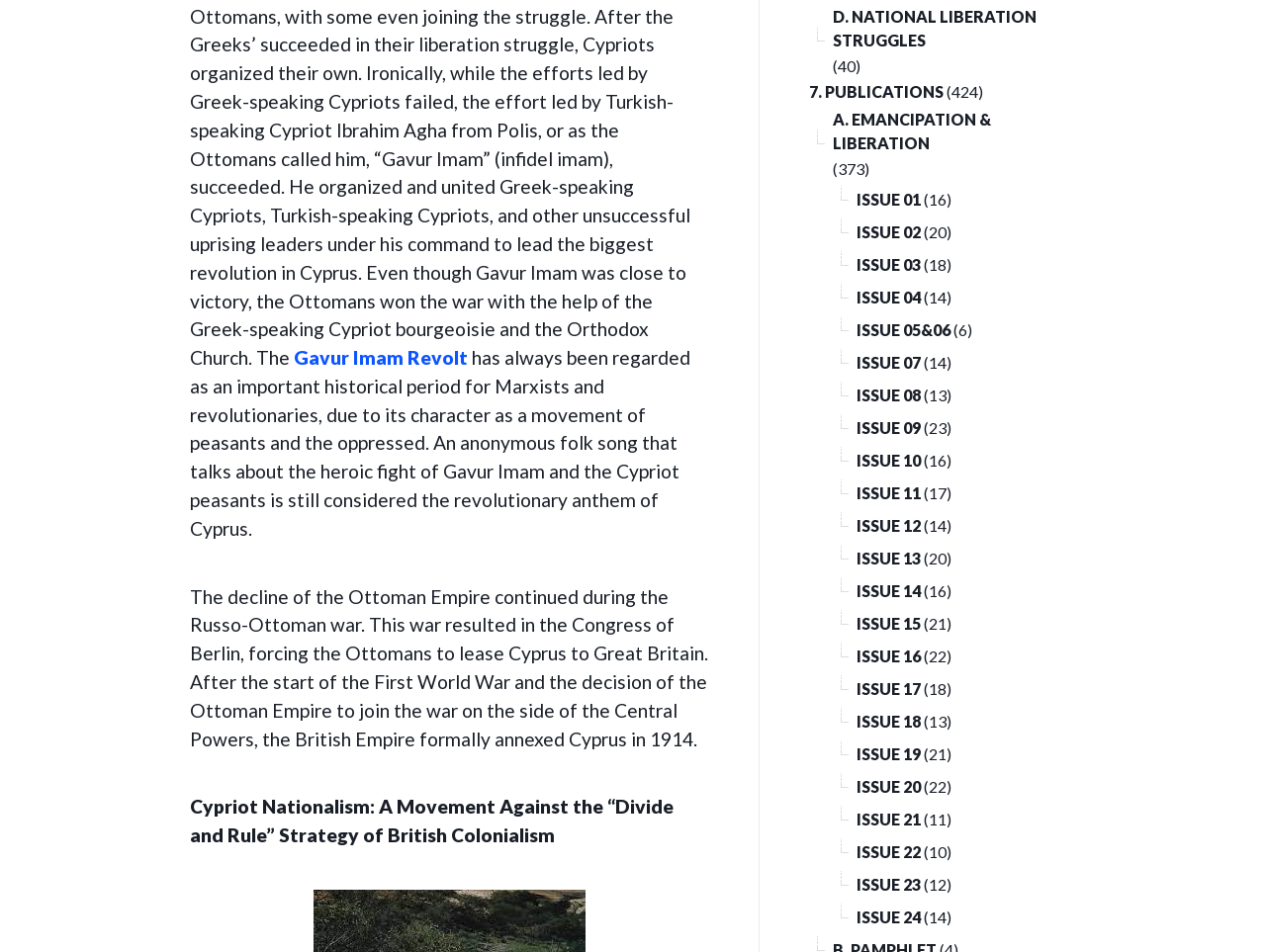Please locate the bounding box coordinates of the element that should be clicked to achieve the given instruction: "Explore the link to D. NATIONAL LIBERATION STRUGGLES".

[0.658, 0.004, 0.85, 0.058]